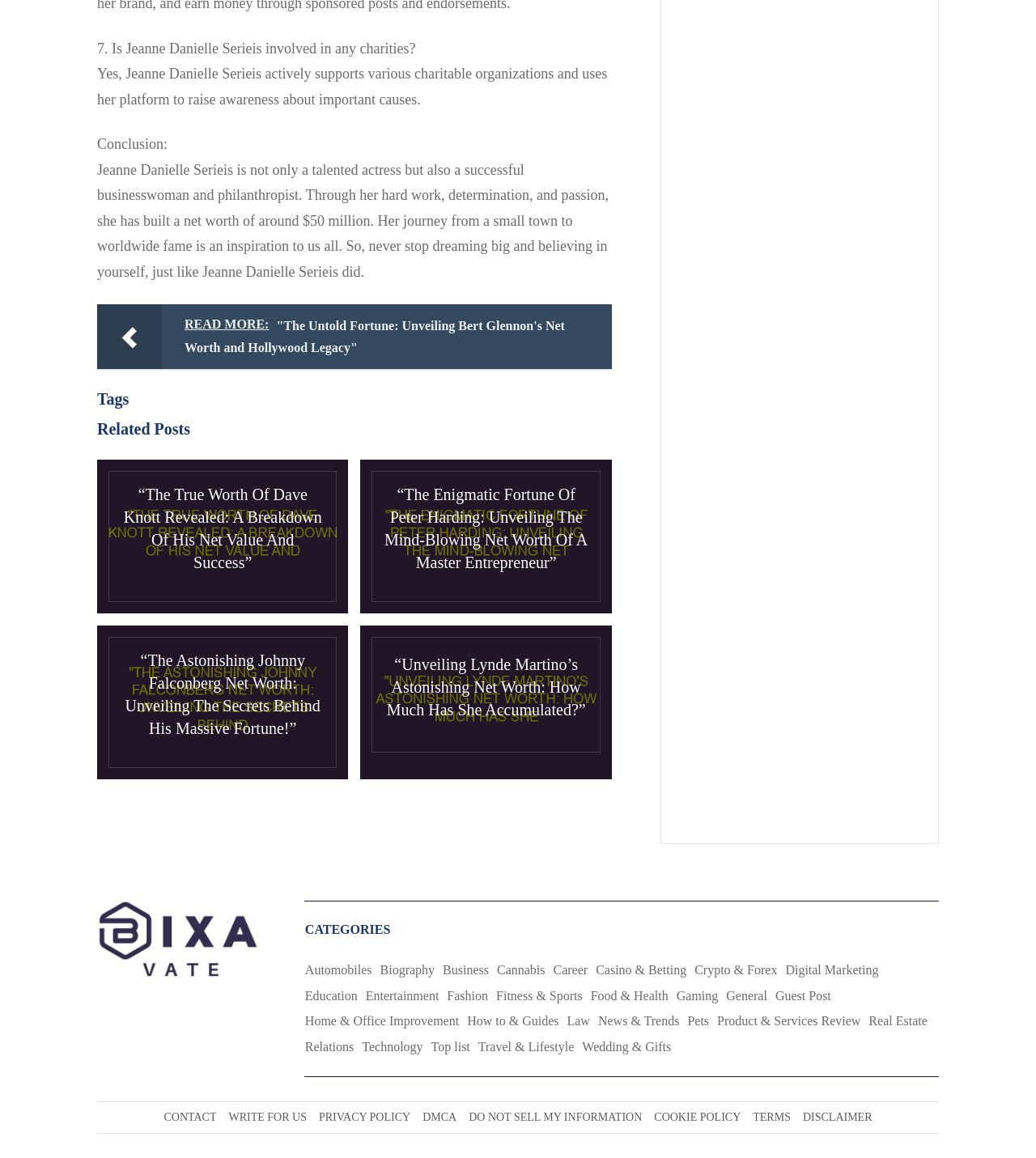How many categories are there on the webpage?
Please provide a comprehensive answer based on the visual information in the image.

After analyzing the webpage, I found 30 categories listed at the bottom, ranging from 'Automobiles' to 'Wedding & Gifts'.